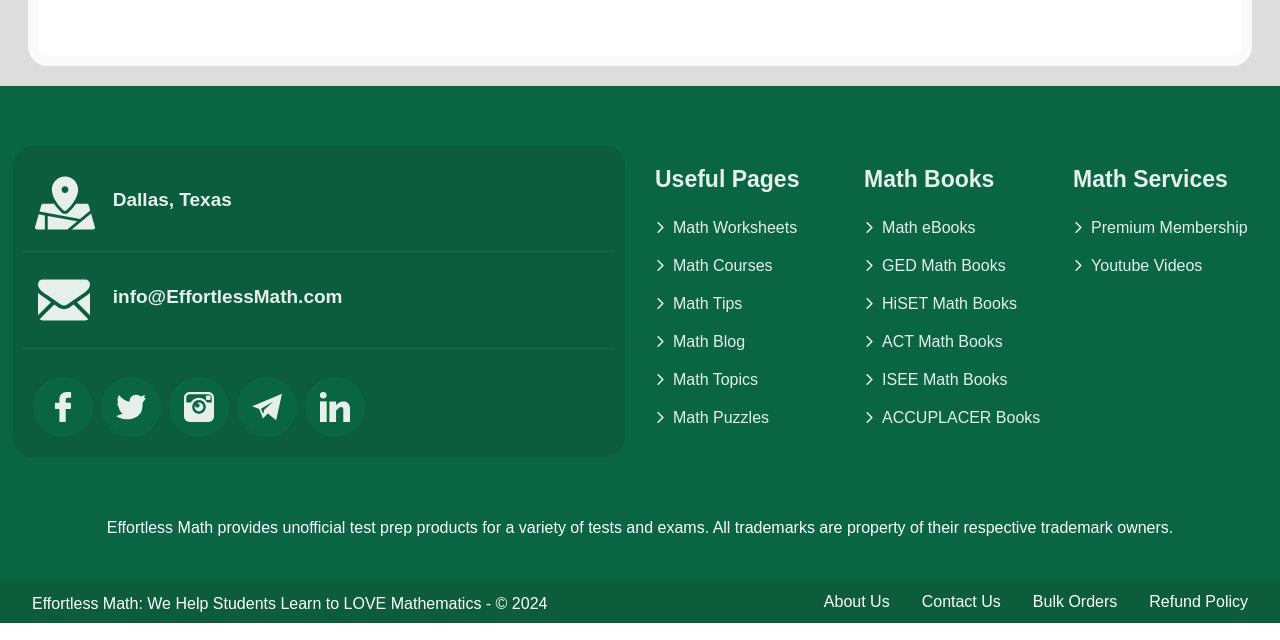Find the bounding box coordinates for the UI element whose description is: "aria-label="Facebook"". The coordinates should be four float numbers between 0 and 1, in the format [left, top, right, bottom].

[0.026, 0.589, 0.072, 0.682]